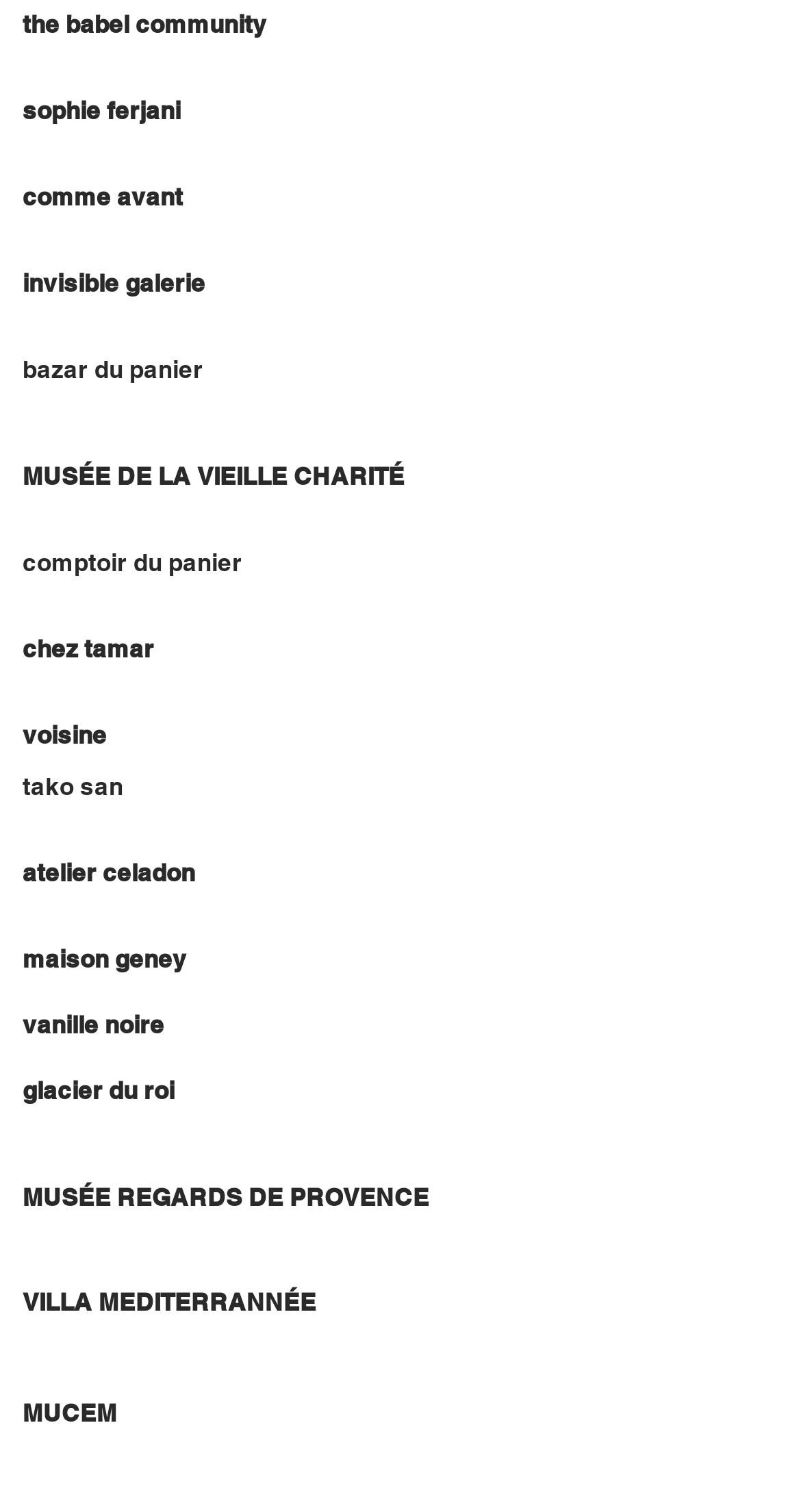Locate the bounding box coordinates of the element that should be clicked to execute the following instruction: "visit sophie ferjani's page".

[0.028, 0.045, 0.438, 0.102]